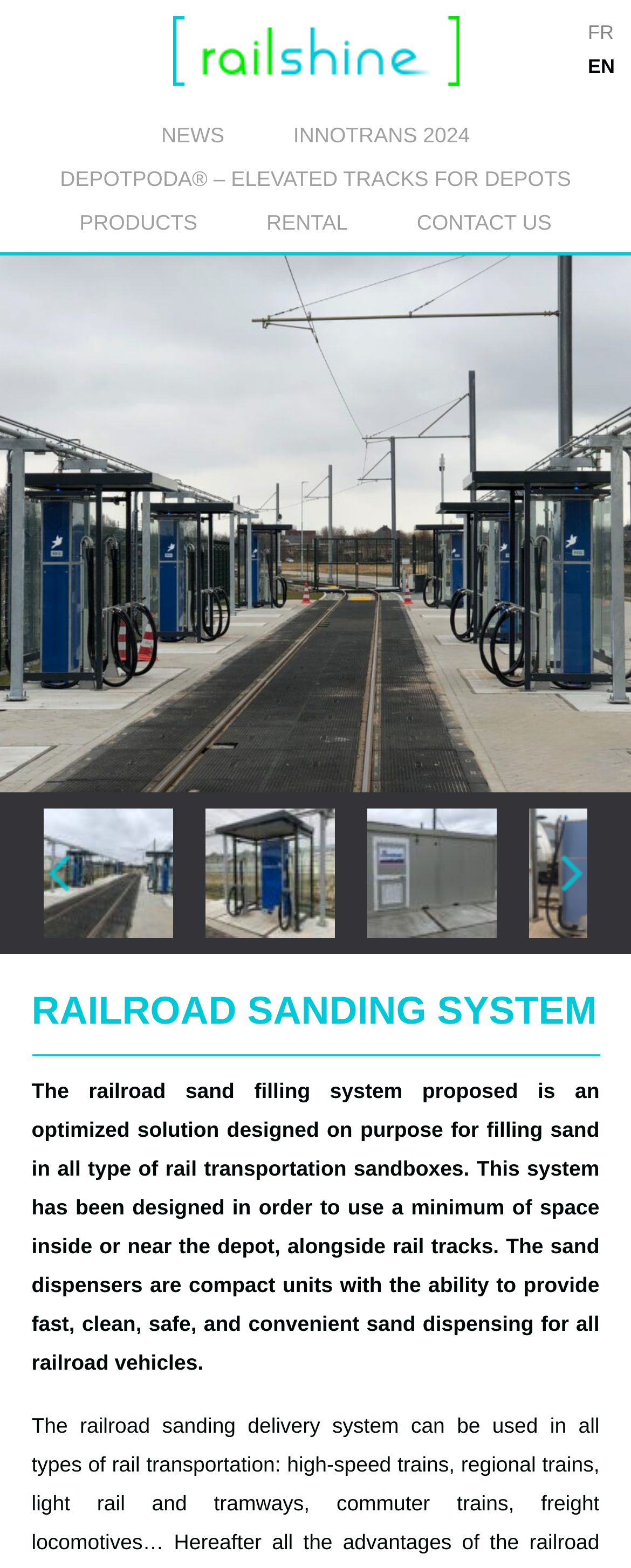Find the bounding box coordinates for the area that should be clicked to accomplish the instruction: "Learn more about railroad sand filling system".

[0.05, 0.687, 0.95, 0.876]